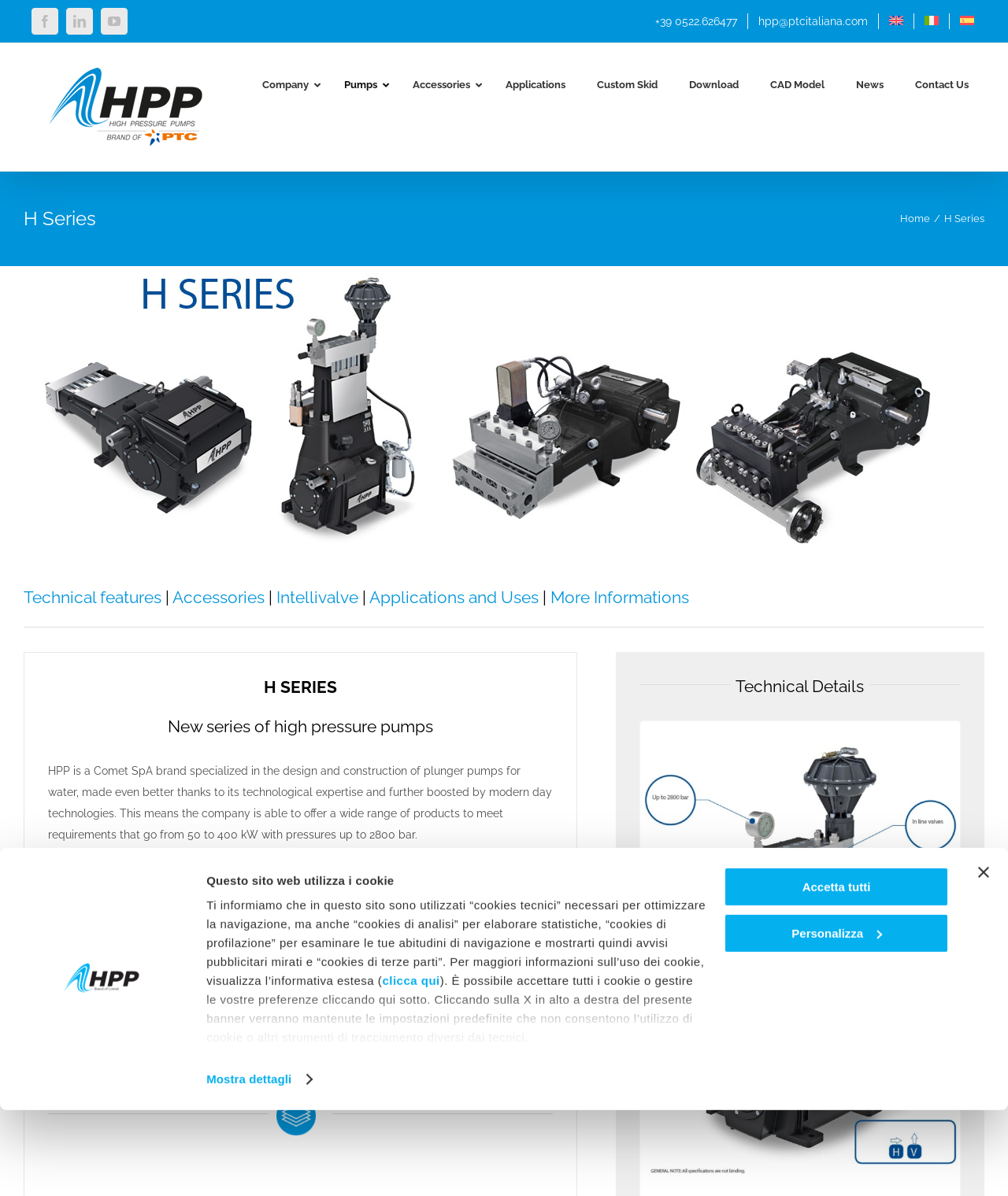Identify the bounding box coordinates of the element that should be clicked to fulfill this task: "Click on the 'HOME' link". The coordinates should be provided as four float numbers between 0 and 1, i.e., [left, top, right, bottom].

None